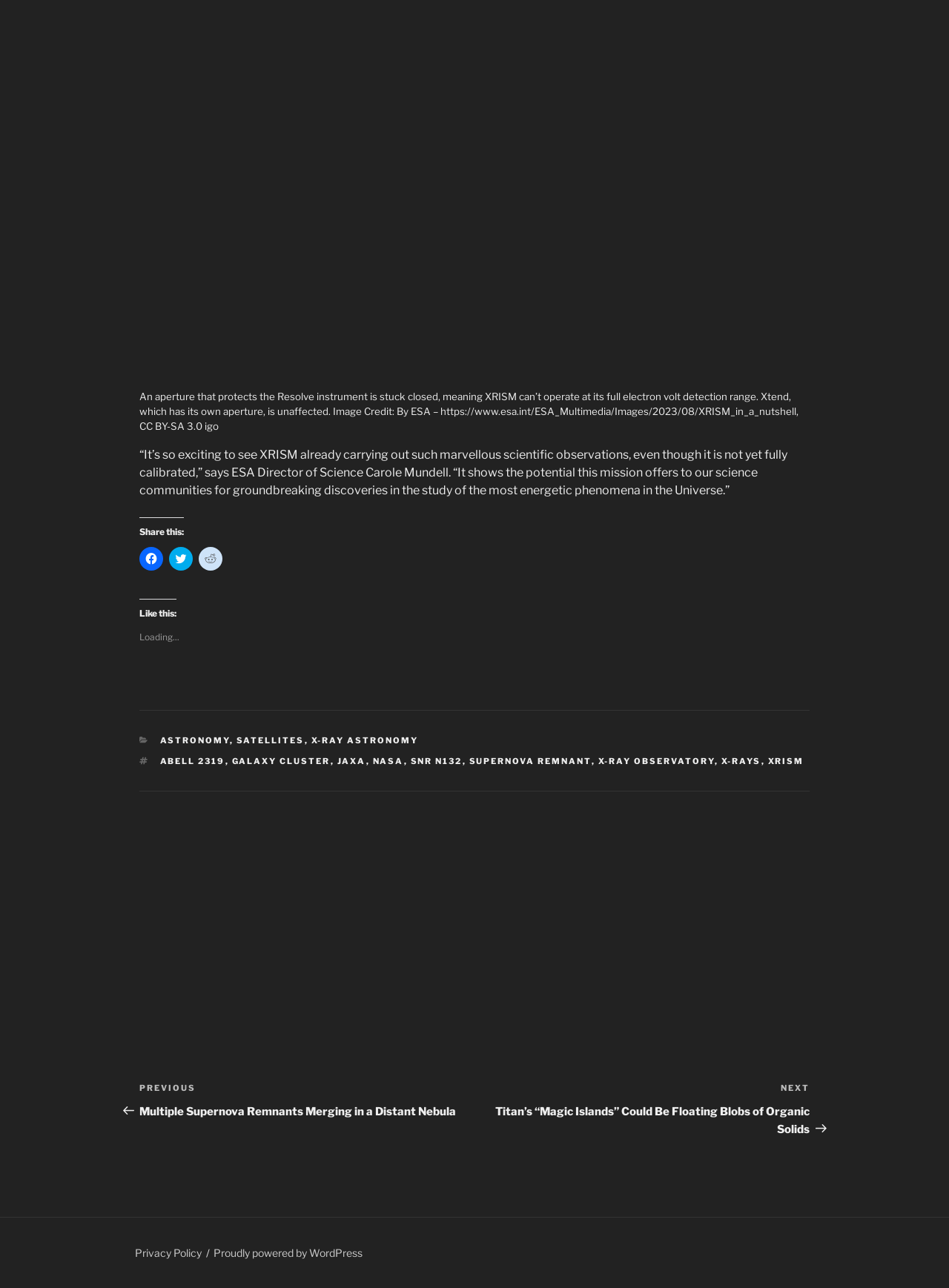Specify the bounding box coordinates for the region that must be clicked to perform the given instruction: "View categories".

[0.168, 0.57, 0.242, 0.578]